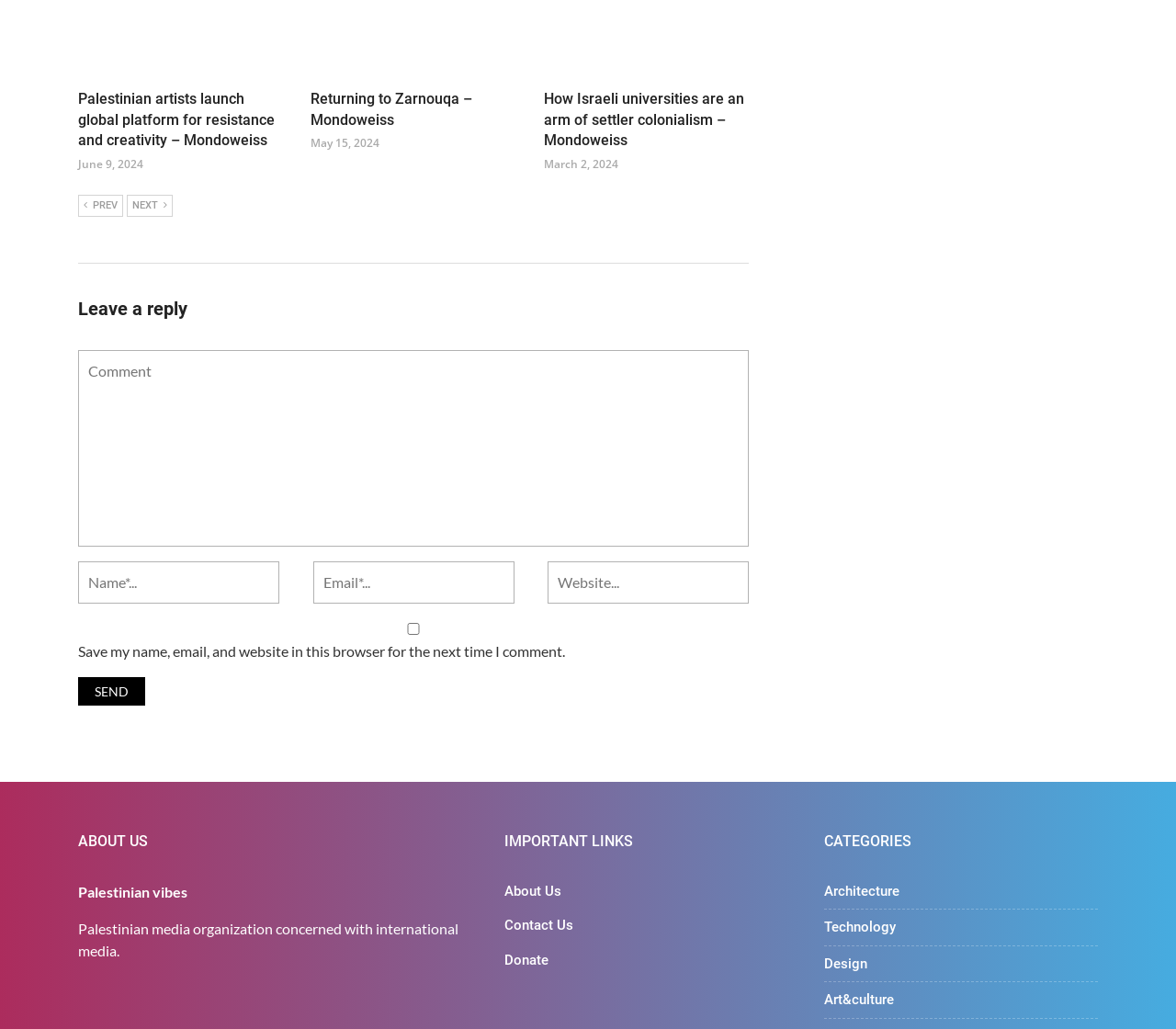Show the bounding box coordinates of the region that should be clicked to follow the instruction: "Click on the 'Donate' link."

[0.429, 0.925, 0.466, 0.941]